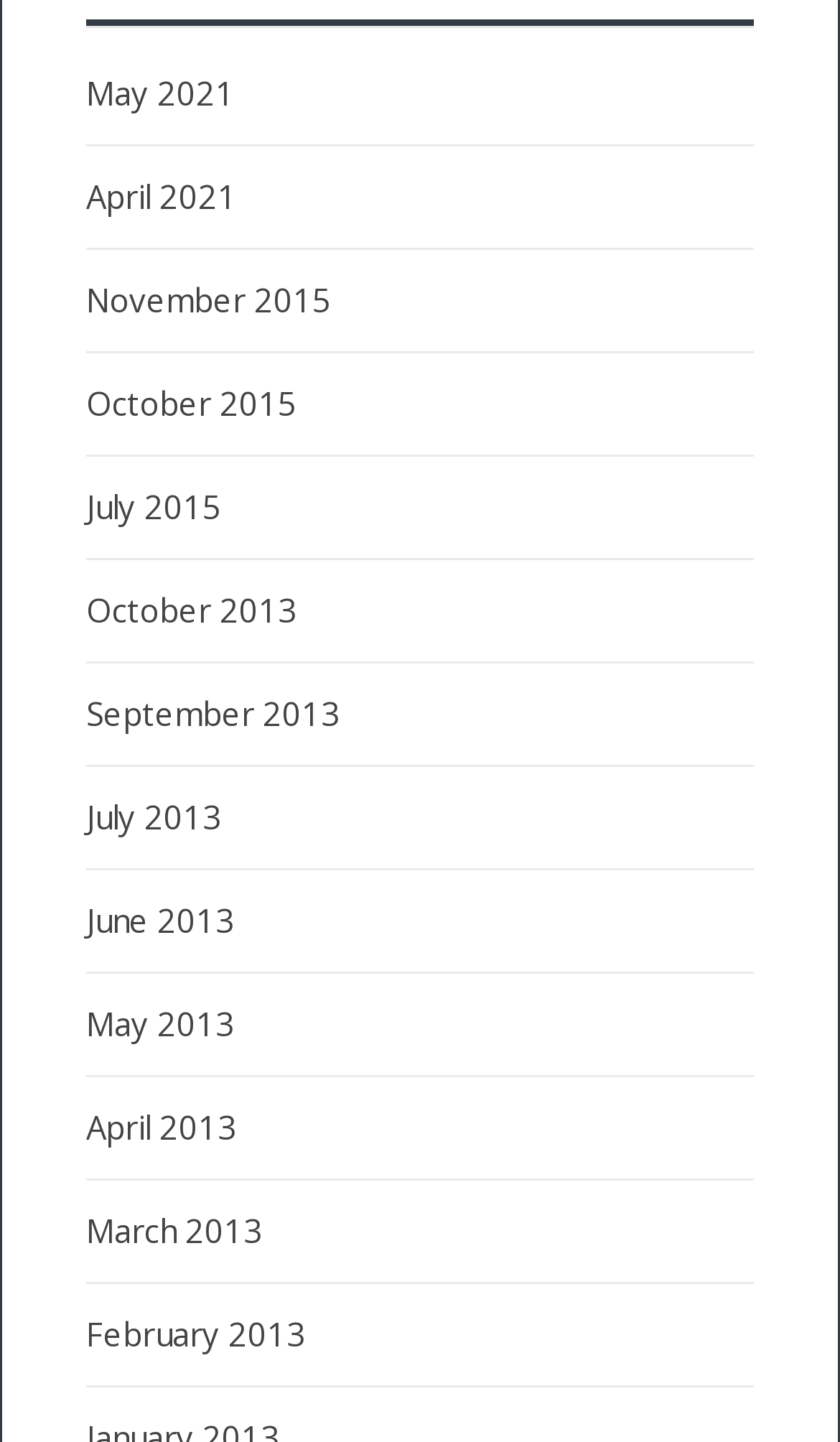Using the information shown in the image, answer the question with as much detail as possible: What is the latest month and year available on this webpage?

I looked at the links on the webpage and found that the latest month and year available is May 2021, which is the first link on the list.